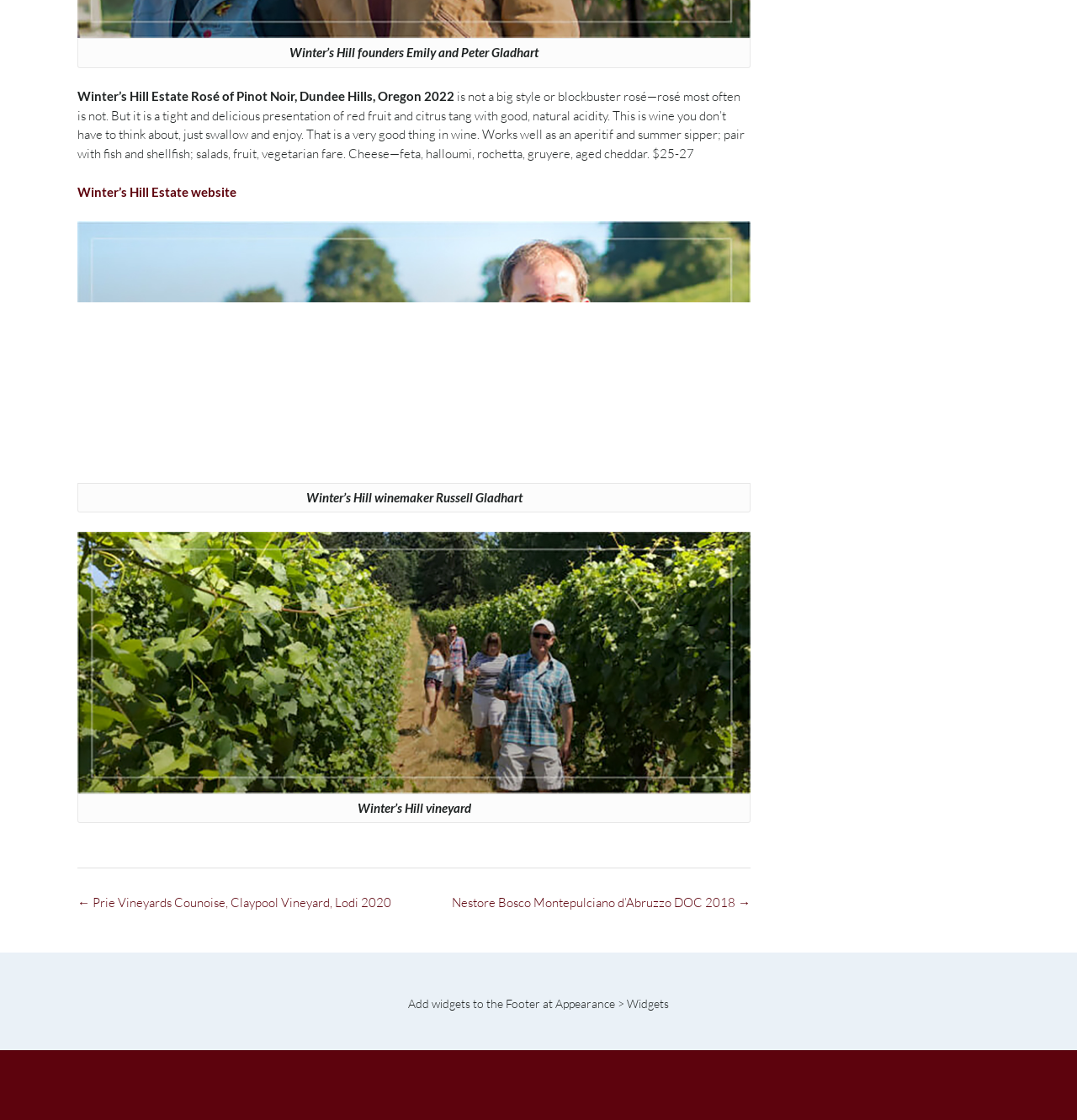What is the occupation of Russell Gladhart?
Based on the visual information, provide a detailed and comprehensive answer.

I found the answer by looking at the Figcaption element with the text 'Winter’s Hill winemaker Russell Gladhart' which is a description of Russell Gladhart's occupation.